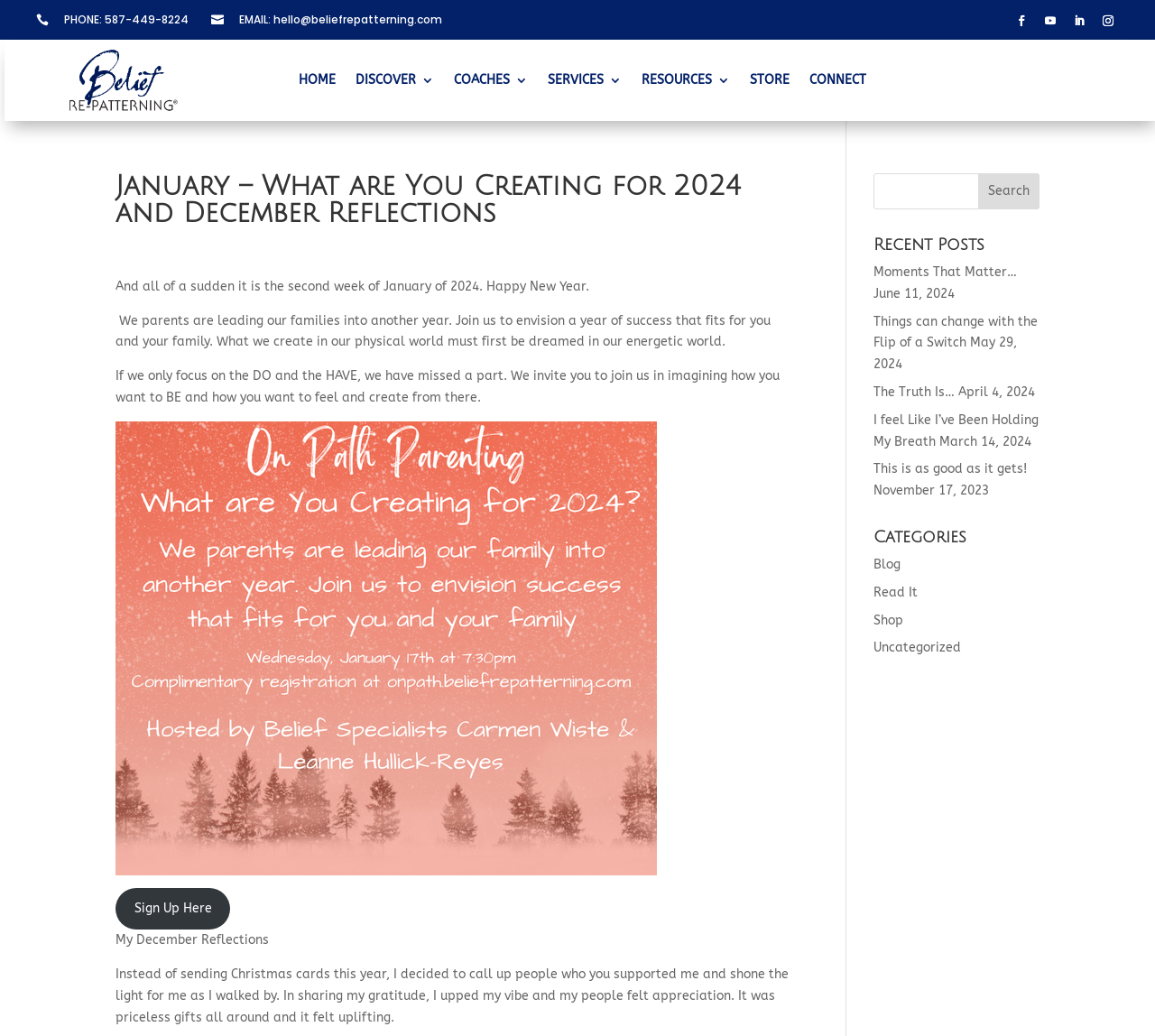Locate the bounding box coordinates of the clickable element to fulfill the following instruction: "Click the PHONE link". Provide the coordinates as four float numbers between 0 and 1 in the format [left, top, right, bottom].

[0.055, 0.011, 0.163, 0.026]